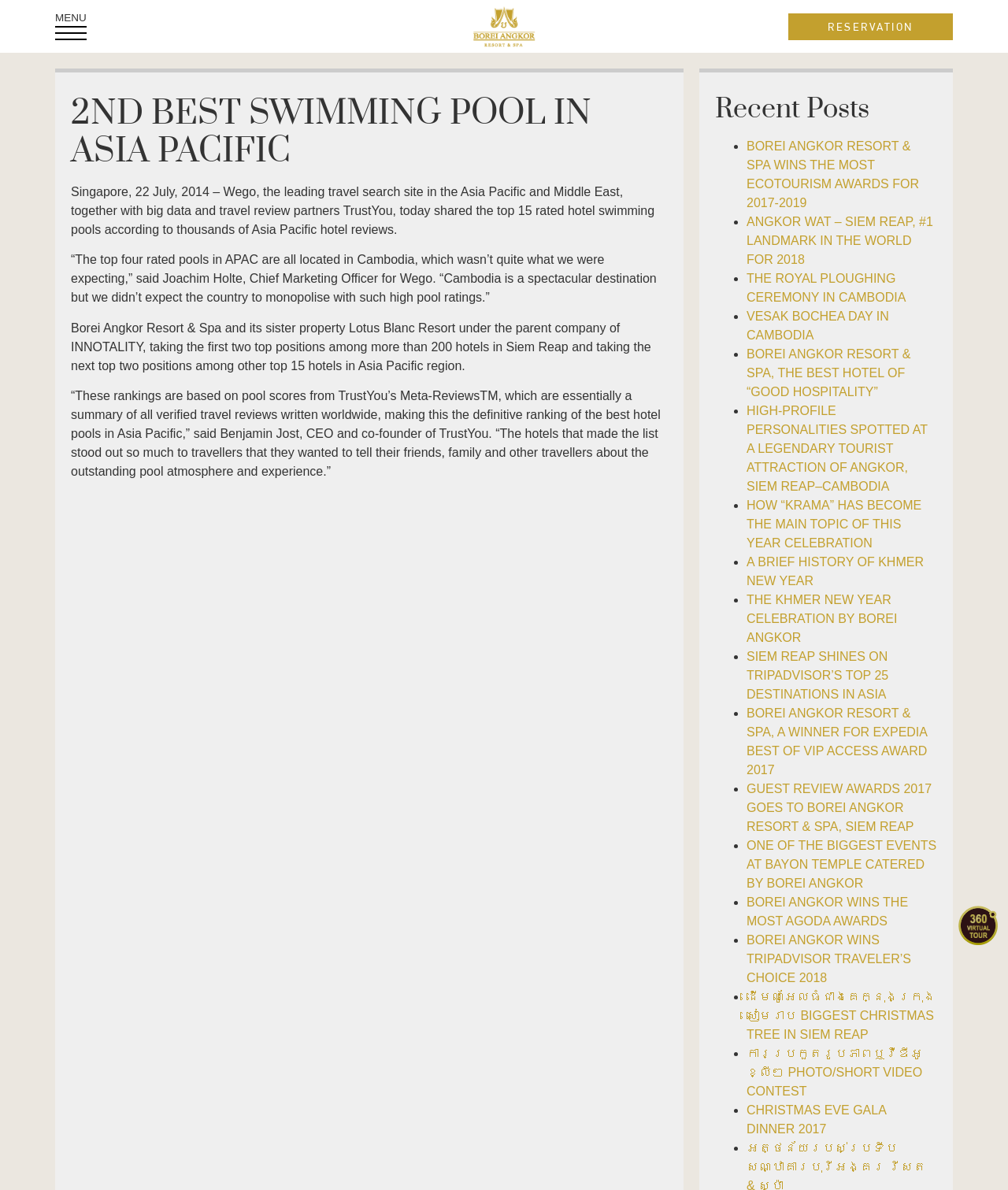What is the name of the CEO and co-founder of TrustYou?
Refer to the image and give a detailed response to the question.

The article quotes Benjamin Jost, CEO and co-founder of TrustYou, saying '“These rankings are based on pool scores from TrustYou’s Meta-ReviewsTM, which are essentially a summary of all verified travel reviews written worldwide, making this the definitive ranking of the best hotel pools in Asia Pacific,”'.